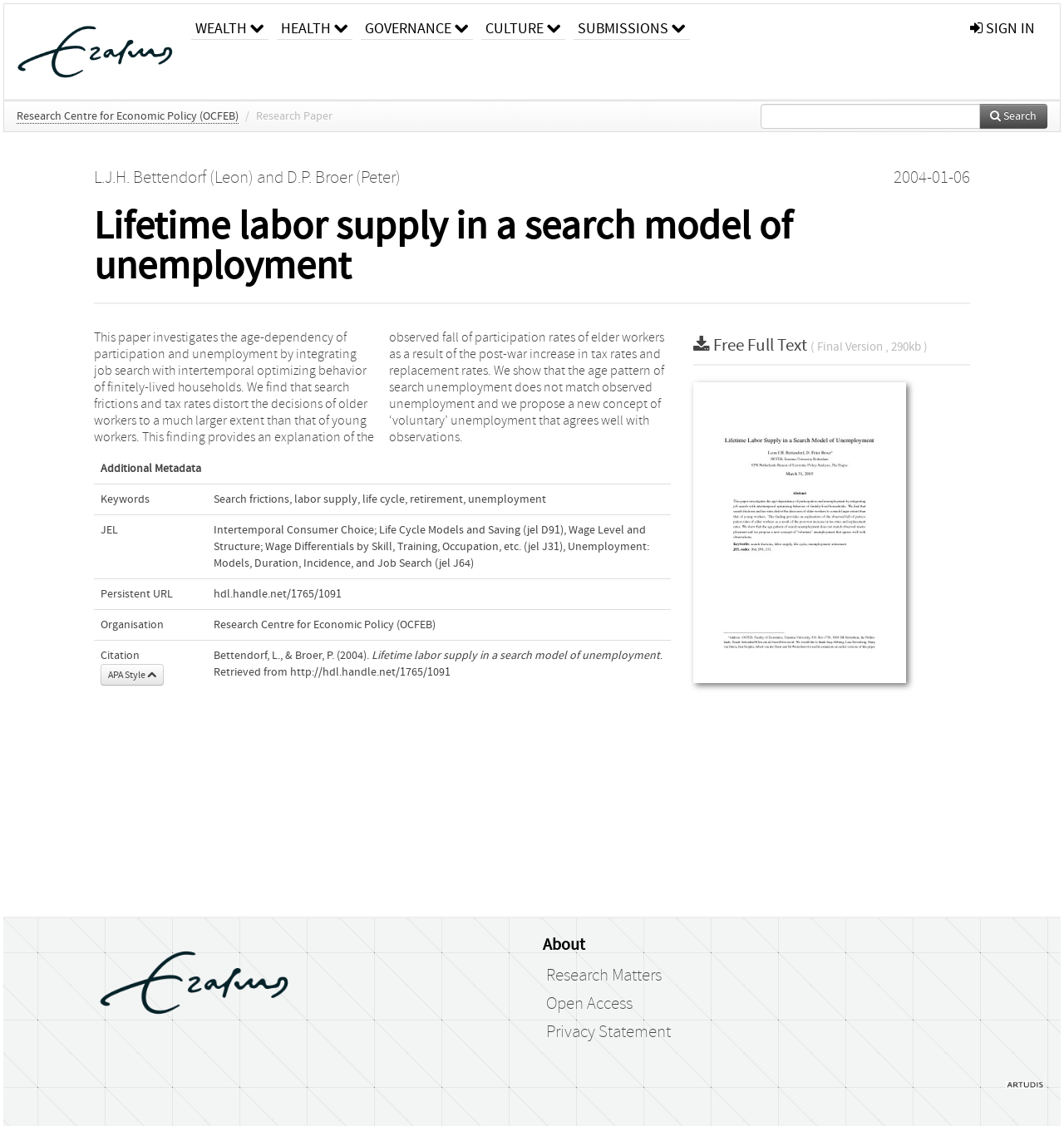Please give a succinct answer to the question in one word or phrase:
What is the format of the full text available for download?

Final Version, 290kb